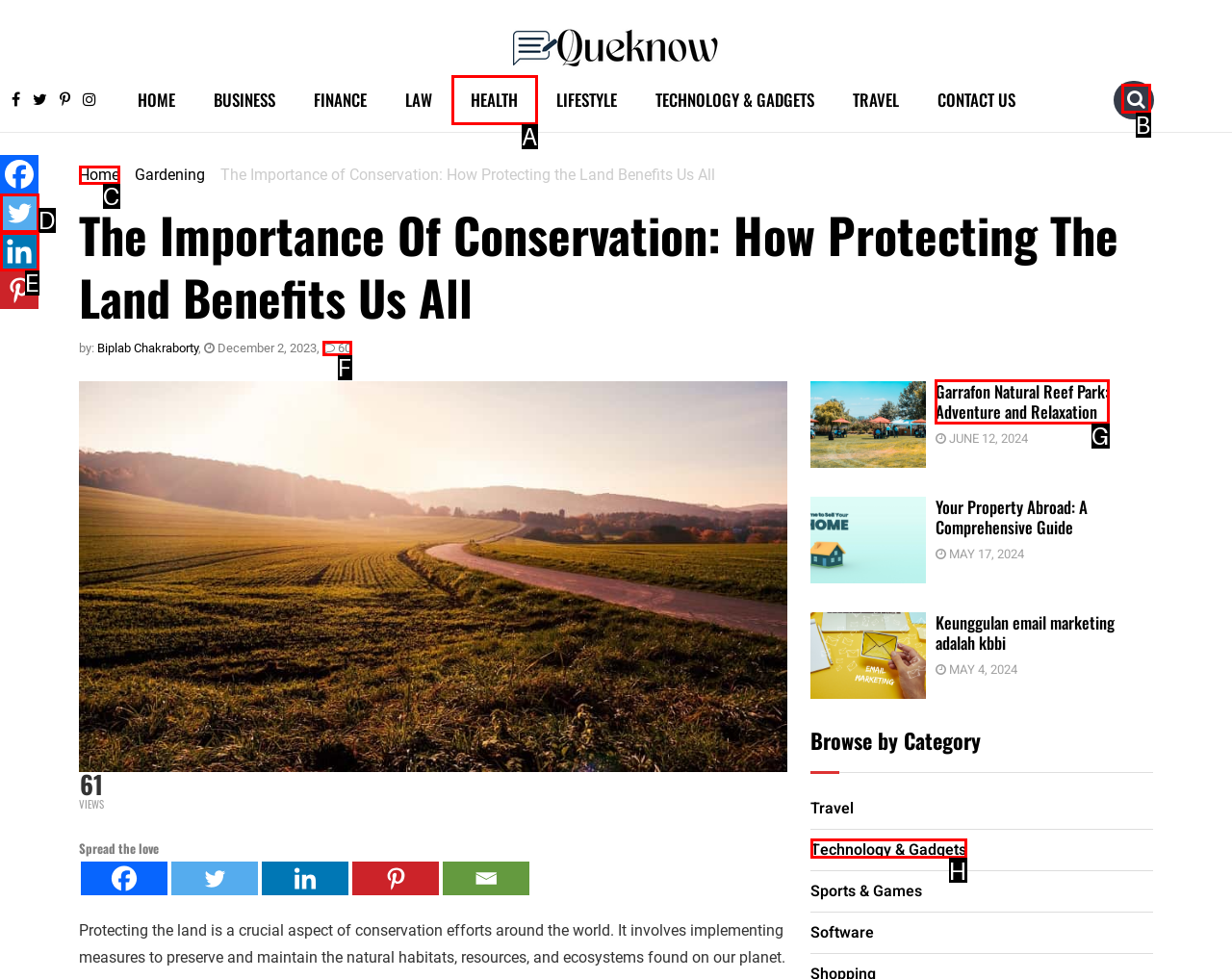Identify the HTML element I need to click to complete this task: Go to the home page Provide the option's letter from the available choices.

None